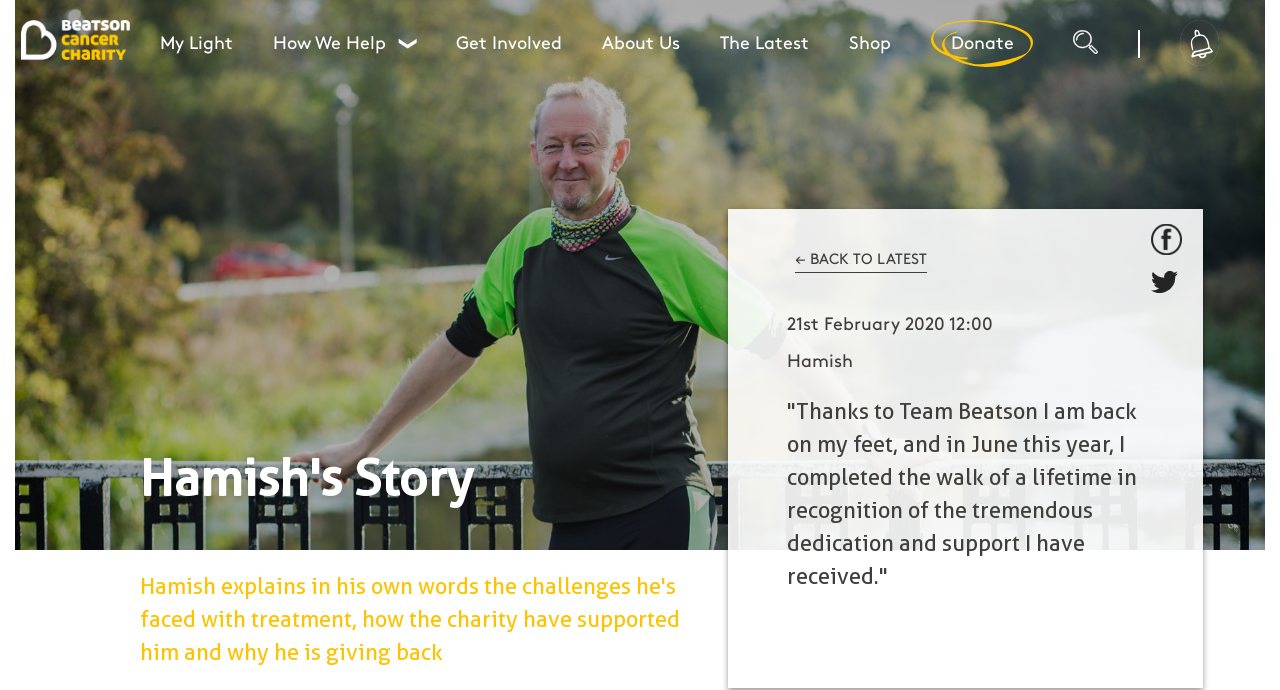Answer this question using a single word or a brief phrase:
How many navigation links are there?

8